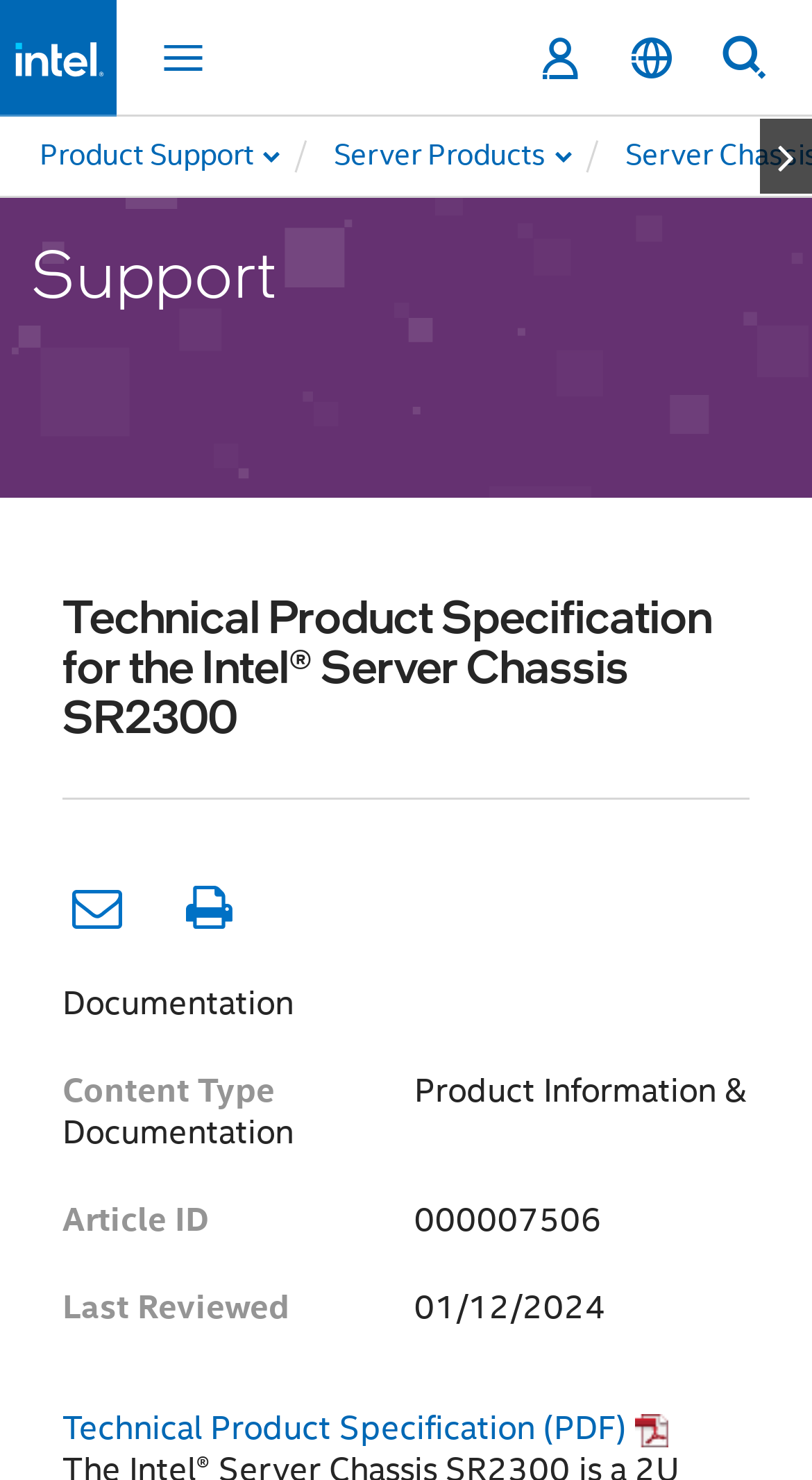Determine the coordinates of the bounding box that should be clicked to complete the instruction: "Visit the WordPress website". The coordinates should be represented by four float numbers between 0 and 1: [left, top, right, bottom].

None